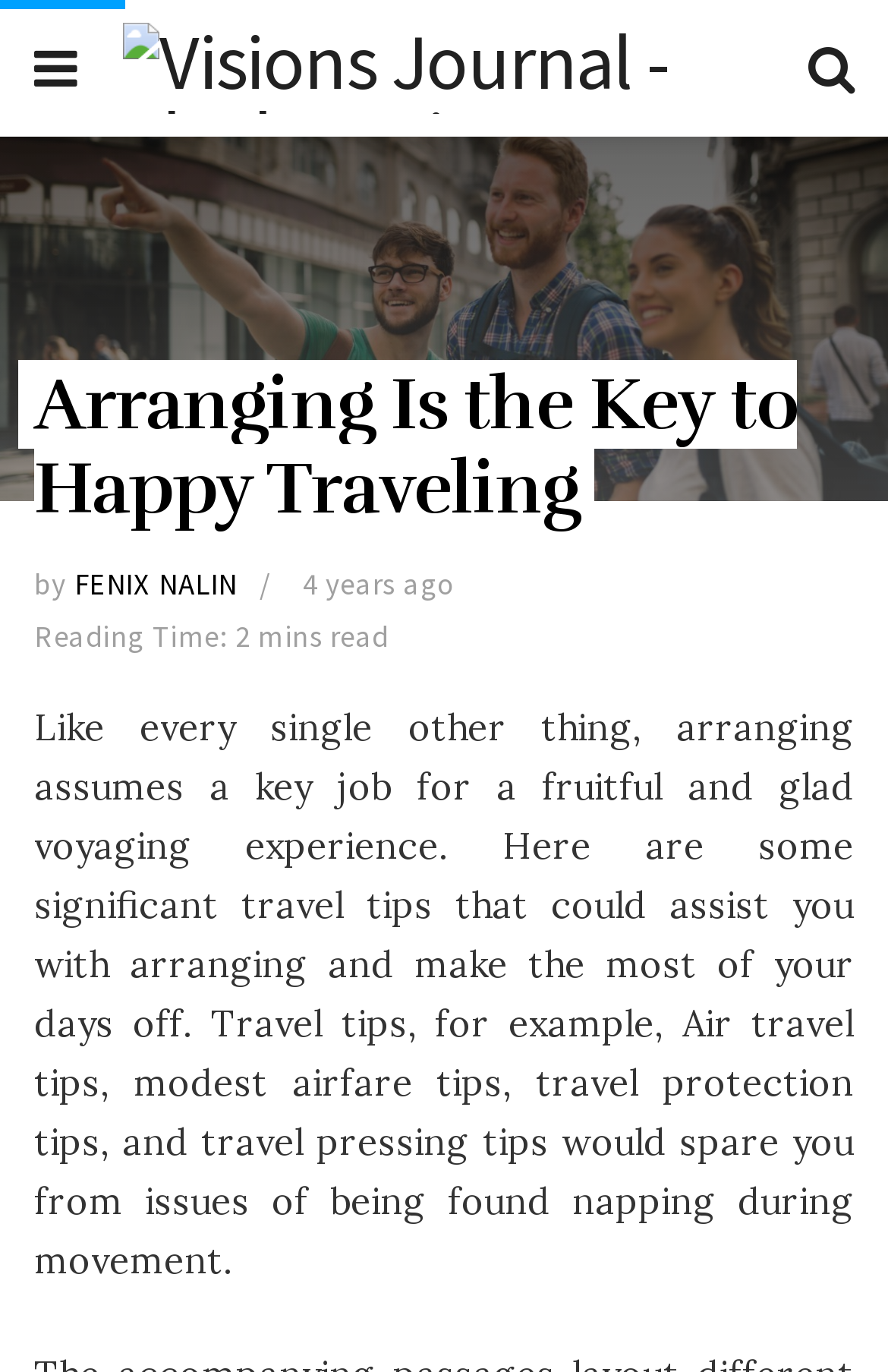Please answer the following question as detailed as possible based on the image: 
What is the topic of the article?

I found the topic of the article by reading the text 'Here are some significant travel tips that could assist you with arranging and make the most of your days off.' which indicates that the article is about travel tips.